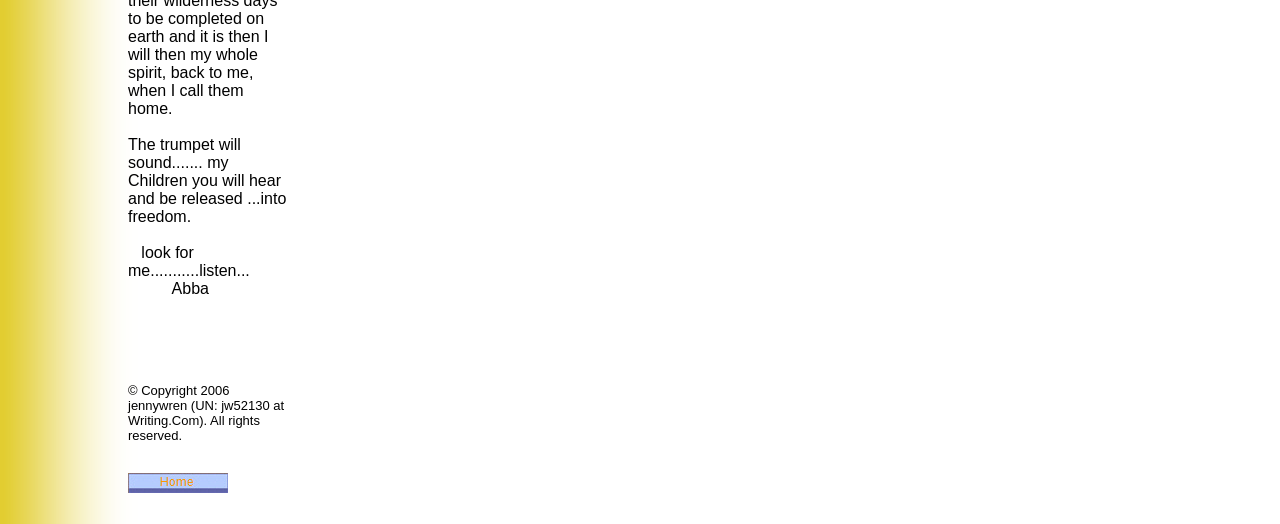Respond concisely with one word or phrase to the following query:
How many lines of text are above the copyright information?

3